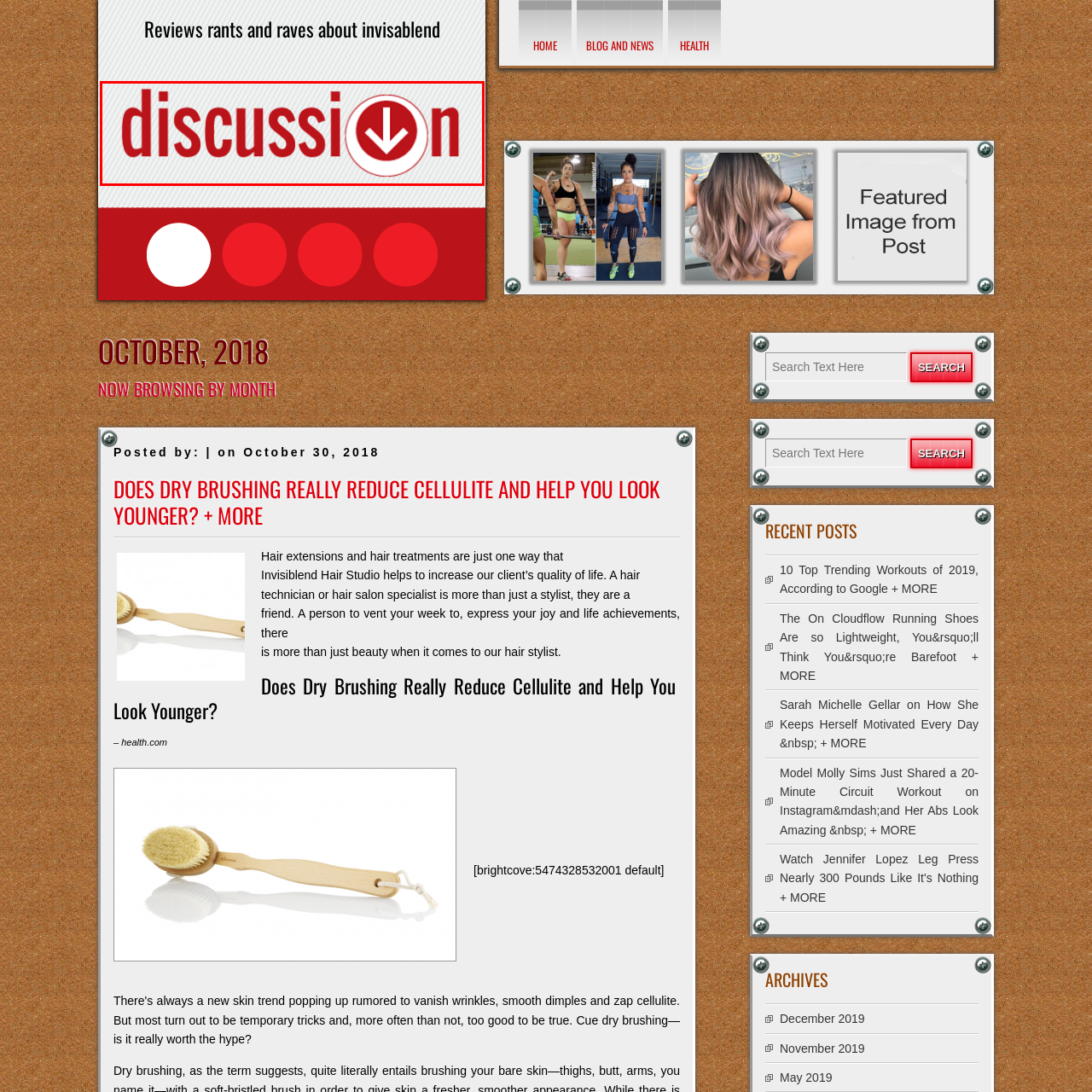Refer to the image marked by the red boundary and provide a single word or phrase in response to the question:
What is the direction of the arrow symbol?

Downward-facing